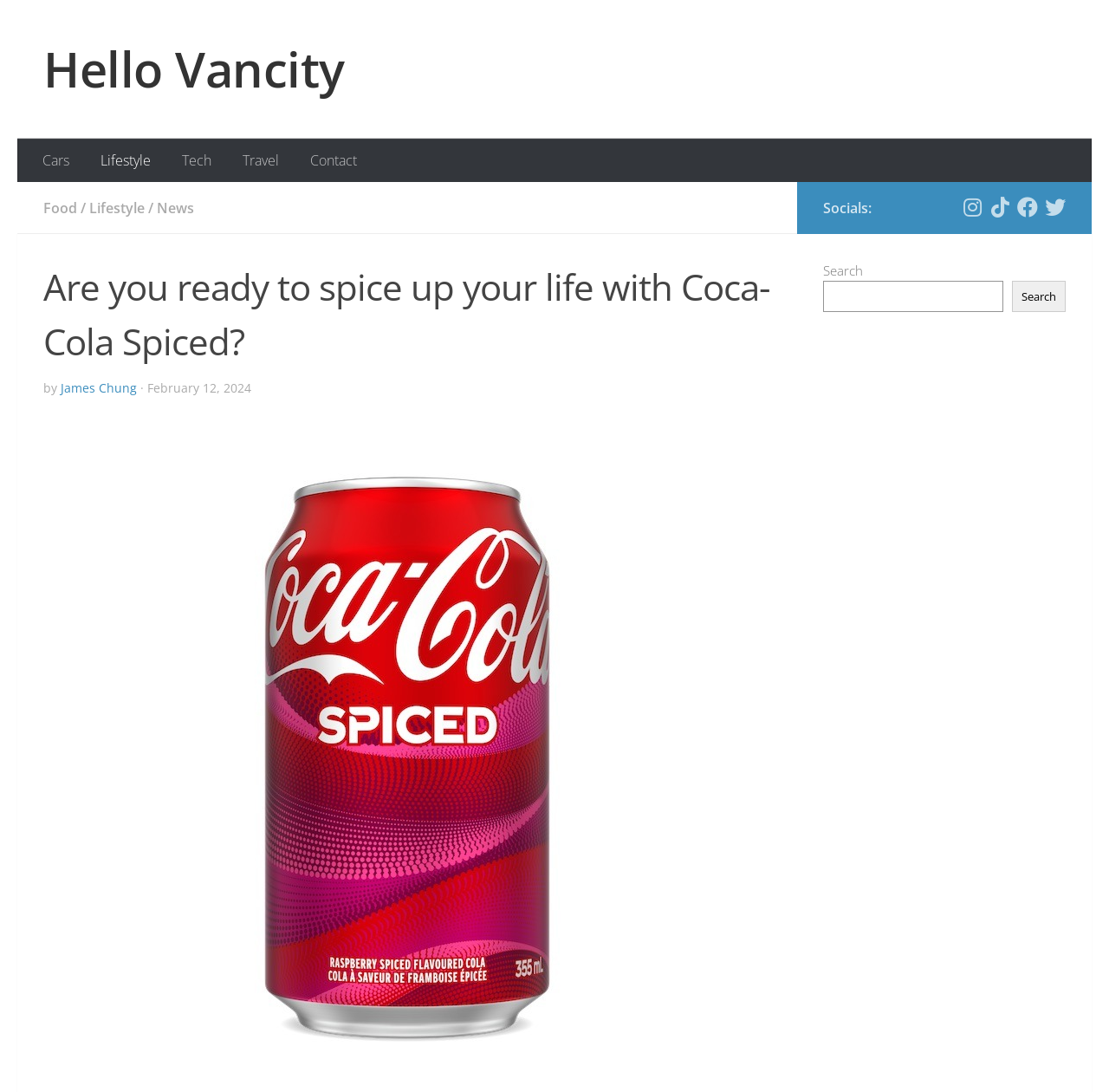Please find the bounding box coordinates of the section that needs to be clicked to achieve this instruction: "Read the article about Coca-Cola Spiced".

[0.039, 0.238, 0.695, 0.338]